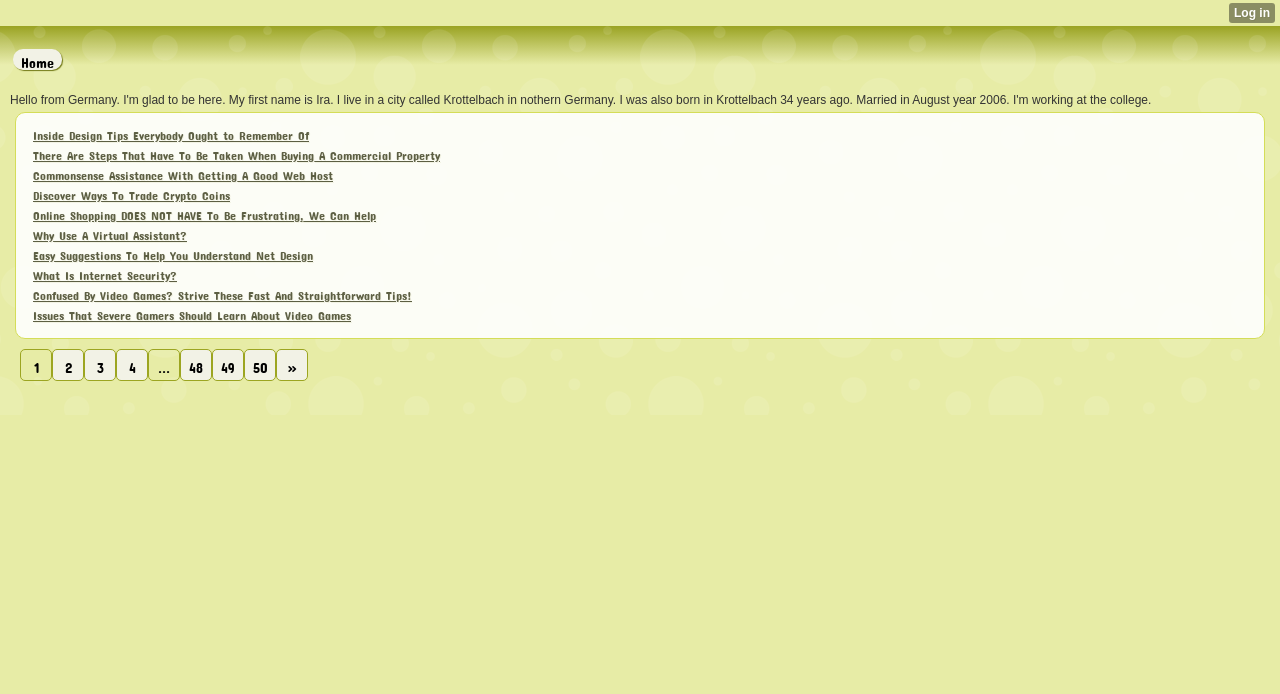Respond with a single word or short phrase to the following question: 
How many links are on the webpage?

14